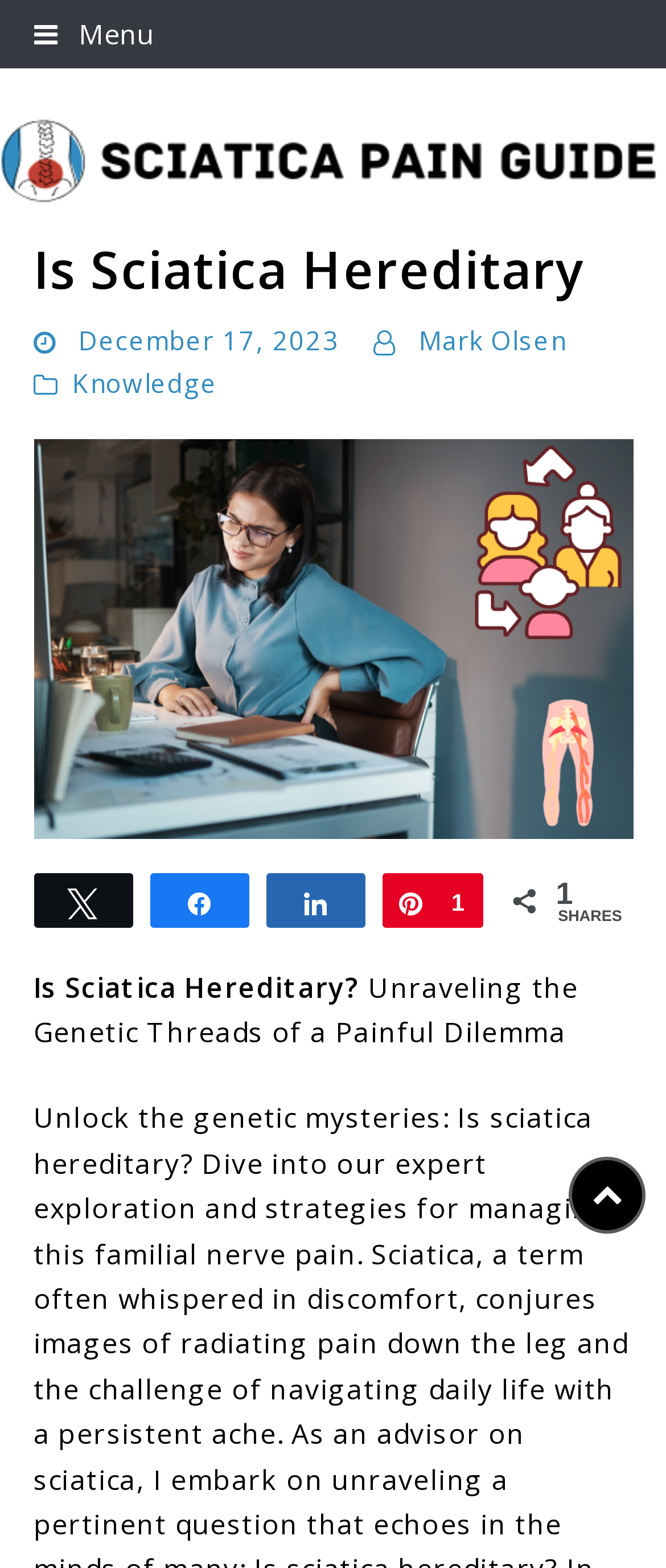Locate the bounding box coordinates of the area you need to click to fulfill this instruction: 'Switch to Desktop Version'. The coordinates must be in the form of four float numbers ranging from 0 to 1: [left, top, right, bottom].

None